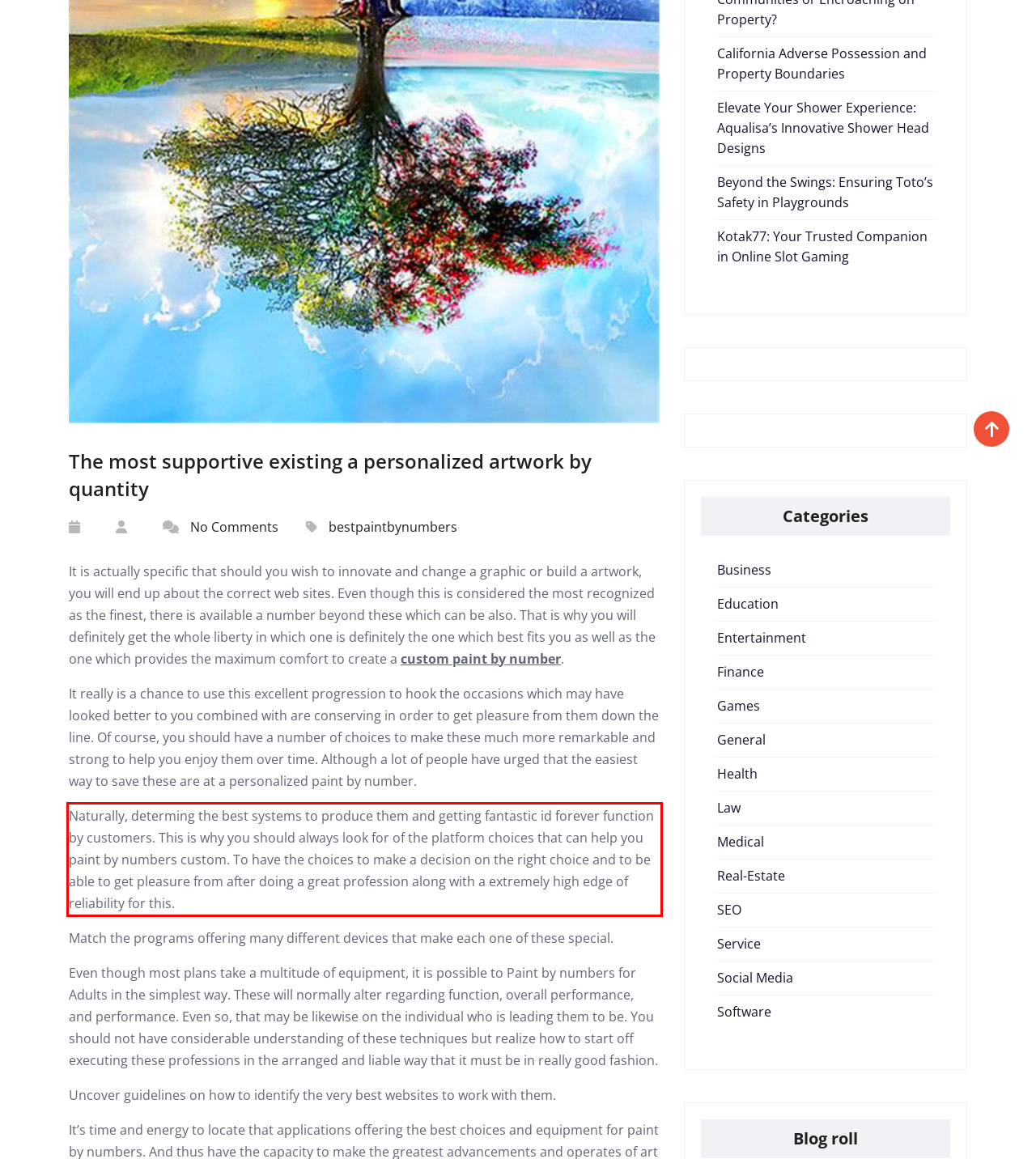From the given screenshot of a webpage, identify the red bounding box and extract the text content within it.

Naturally, determing the best systems to produce them and getting fantastic id forever function by customers. This is why you should always look for of the platform choices that can help you paint by numbers custom. To have the choices to make a decision on the right choice and to be able to get pleasure from after doing a great profession along with a extremely high edge of reliability for this.